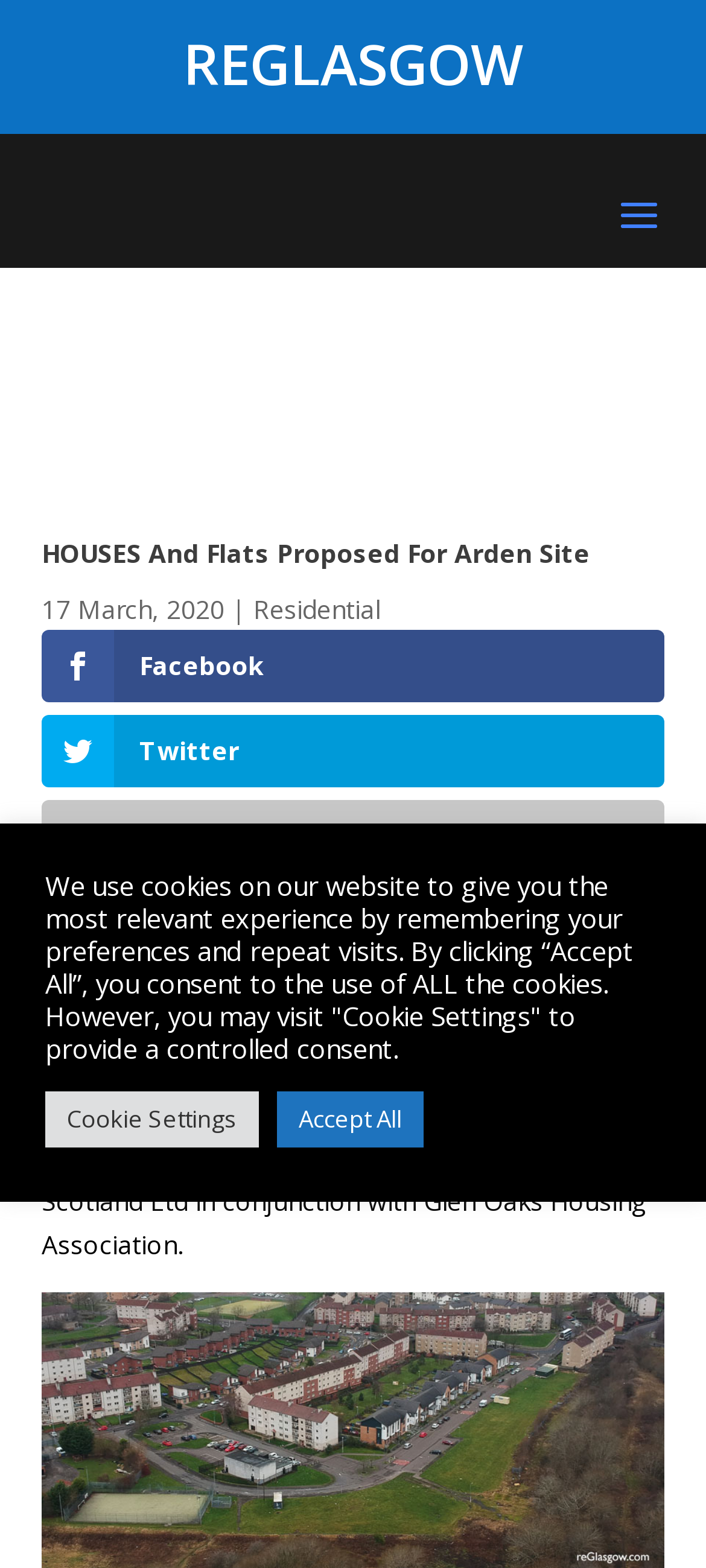What is being proposed for the Arden area? Please answer the question using a single word or phrase based on the image.

30 houses and cottage flats